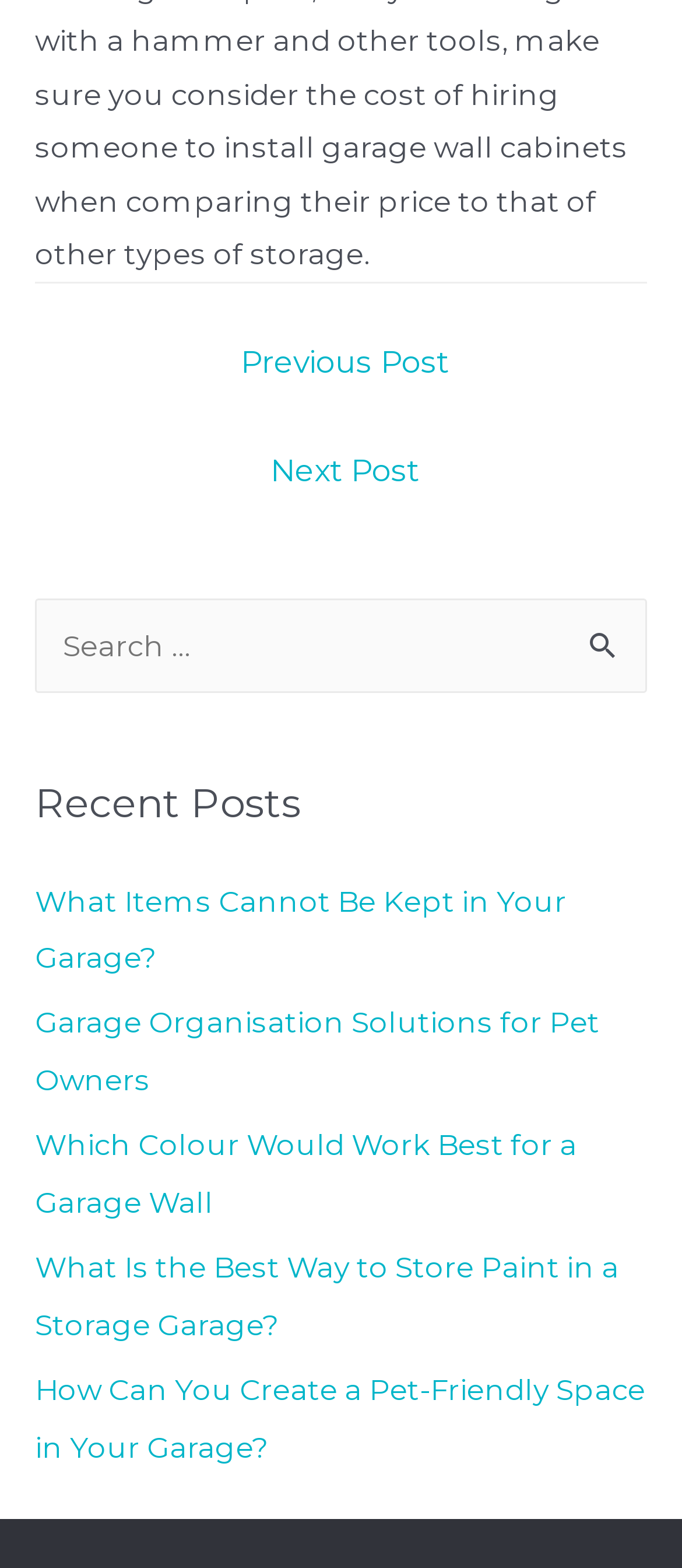Please identify the bounding box coordinates of the element on the webpage that should be clicked to follow this instruction: "Click on Previous Post". The bounding box coordinates should be given as four float numbers between 0 and 1, formatted as [left, top, right, bottom].

[0.056, 0.21, 0.954, 0.256]